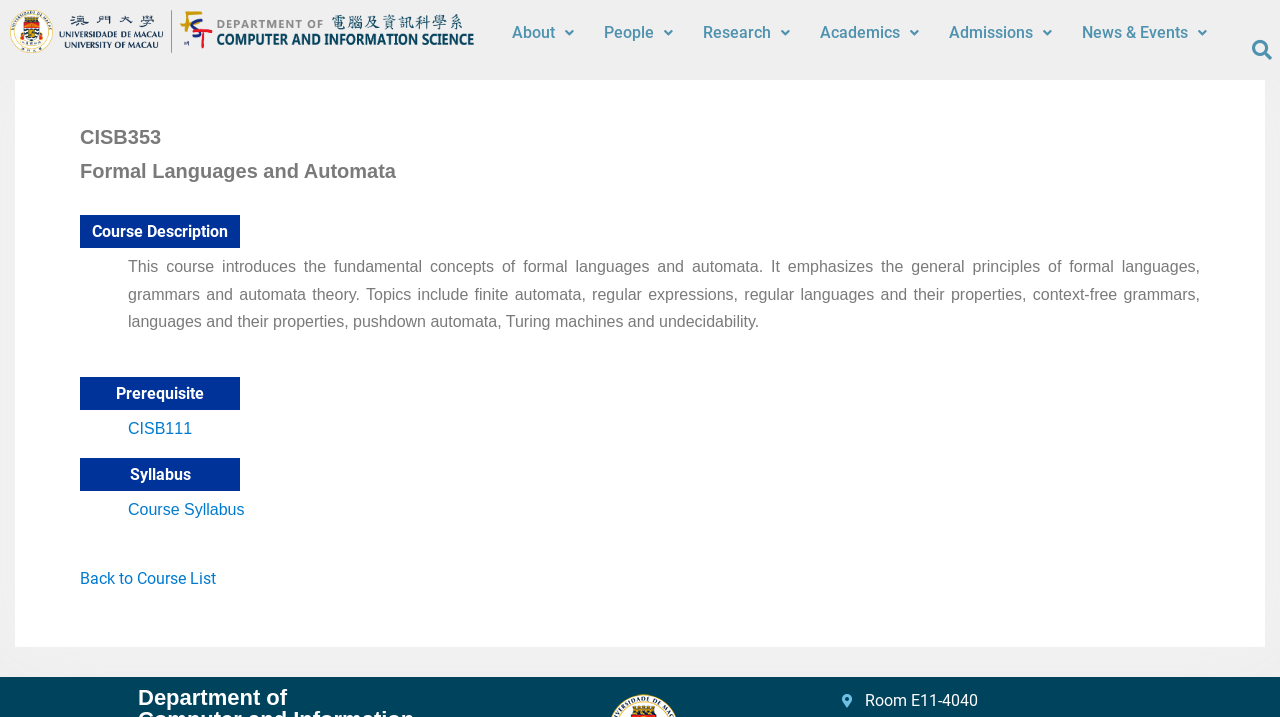Please identify the bounding box coordinates of the element's region that I should click in order to complete the following instruction: "Go to the CISB111 course page". The bounding box coordinates consist of four float numbers between 0 and 1, i.e., [left, top, right, bottom].

[0.1, 0.586, 0.15, 0.61]